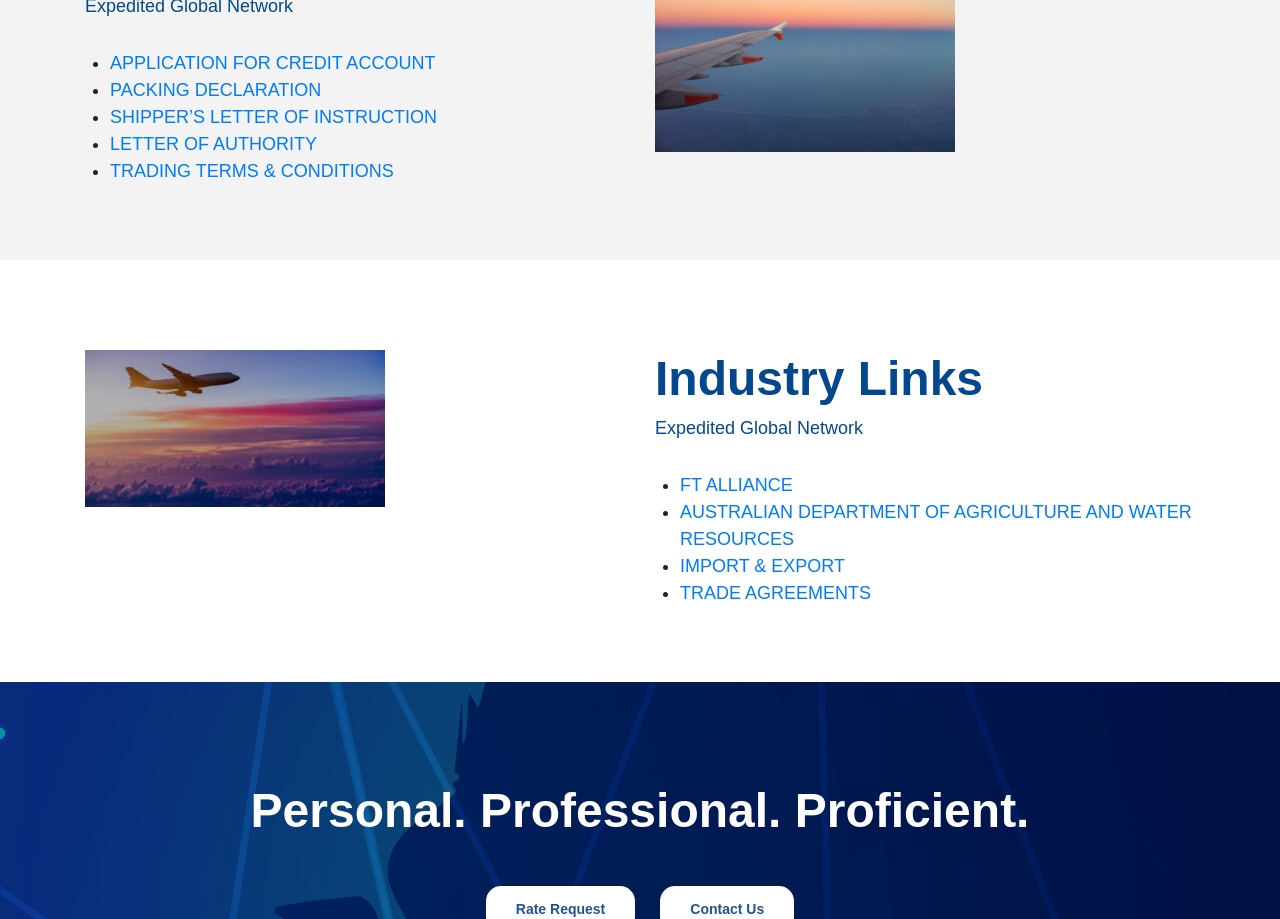Provide the bounding box coordinates of the section that needs to be clicked to accomplish the following instruction: "Click on APPLICATION FOR CREDIT ACCOUNT."

[0.086, 0.058, 0.34, 0.08]